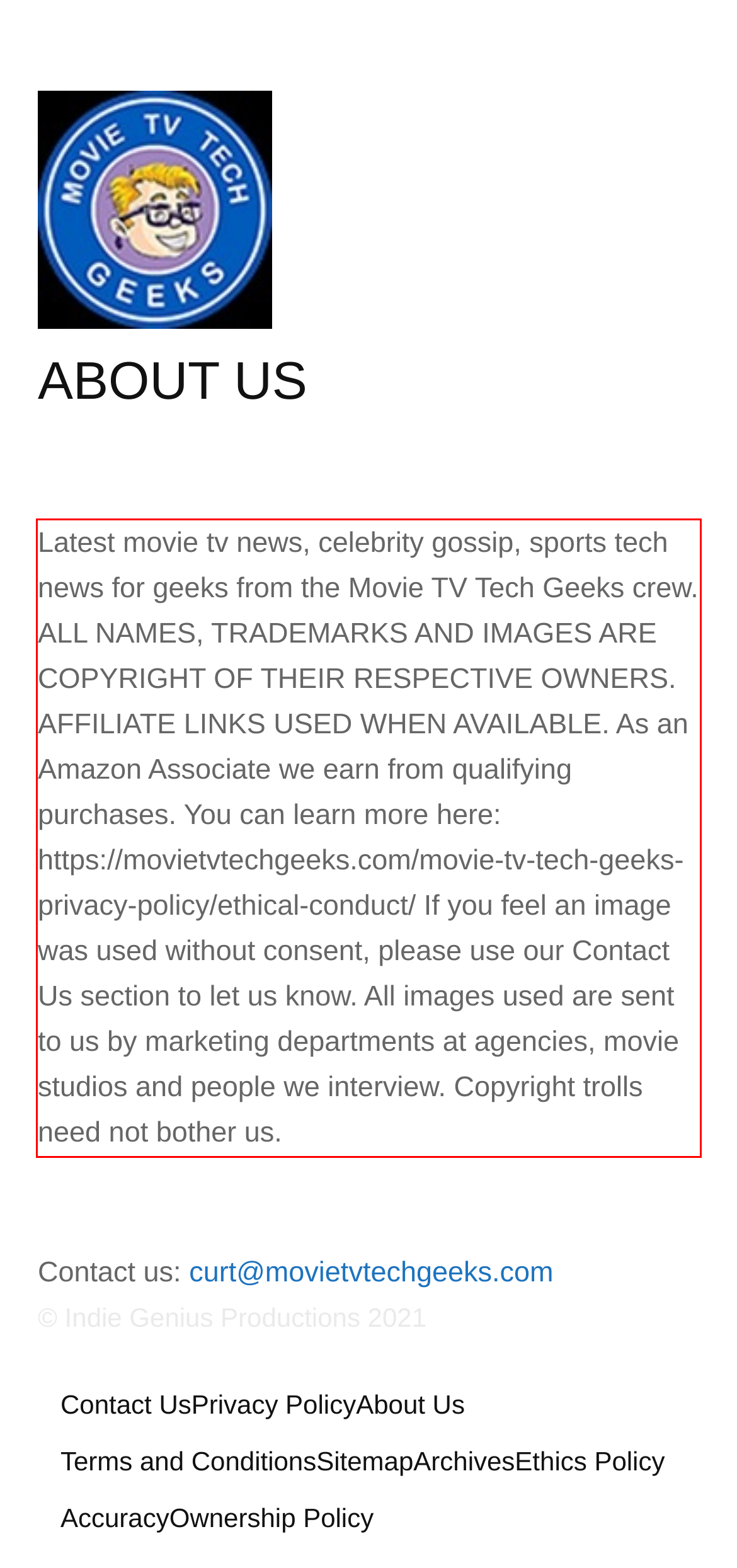Analyze the webpage screenshot and use OCR to recognize the text content in the red bounding box.

Latest movie tv news, celebrity gossip, sports tech news for geeks from the Movie TV Tech Geeks crew. ALL NAMES, TRADEMARKS AND IMAGES ARE COPYRIGHT OF THEIR RESPECTIVE OWNERS. AFFILIATE LINKS USED WHEN AVAILABLE. As an Amazon Associate we earn from qualifying purchases. You can learn more here: https://movietvtechgeeks.com/movie-tv-tech-geeks-privacy-policy/ethical-conduct/ If you feel an image was used without consent, please use our Contact Us section to let us know. All images used are sent to us by marketing departments at agencies, movie studios and people we interview. Copyright trolls need not bother us.